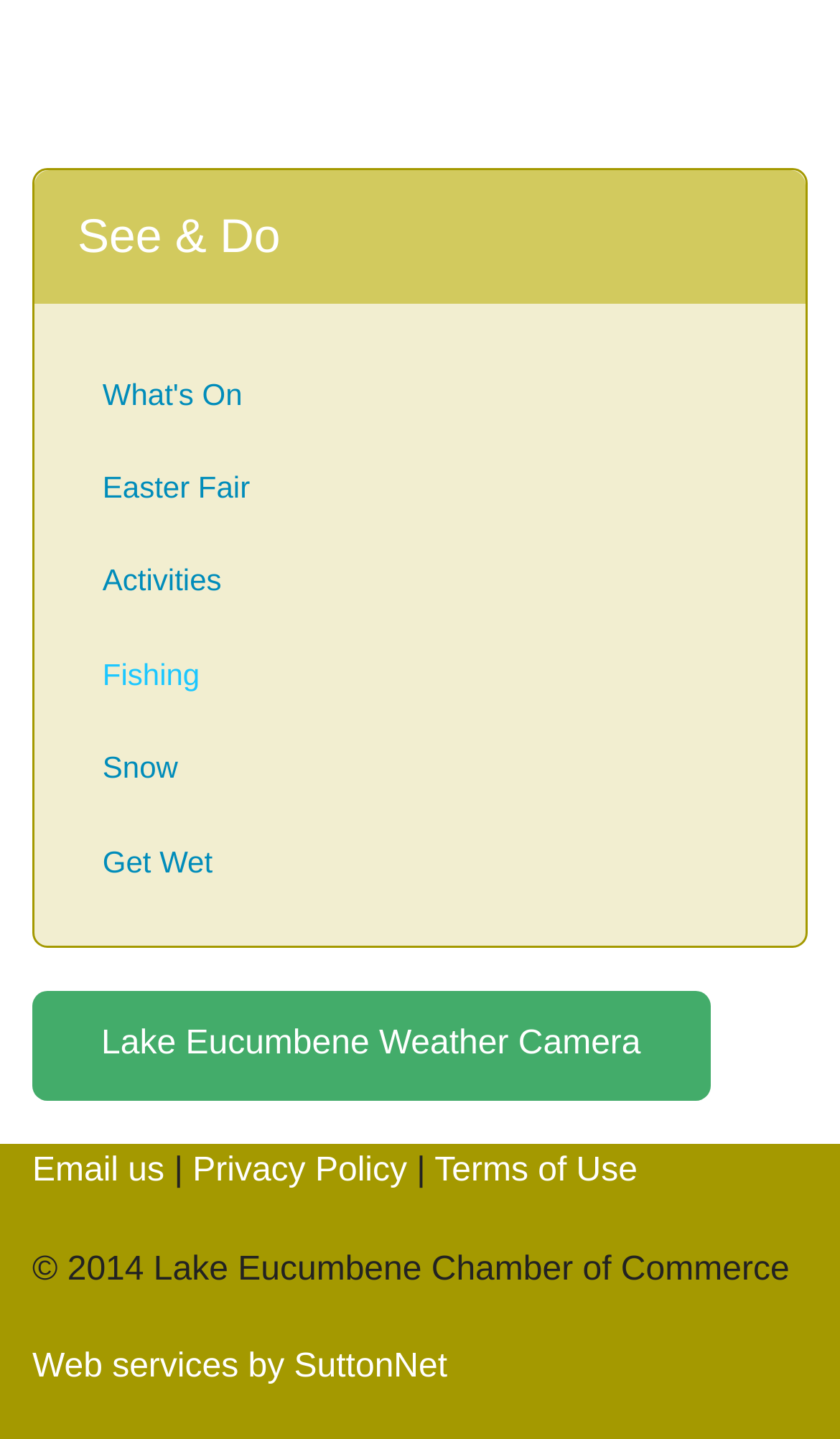Please specify the bounding box coordinates of the clickable section necessary to execute the following command: "View Lake Eucumbene Weather Camera".

[0.038, 0.689, 0.845, 0.765]